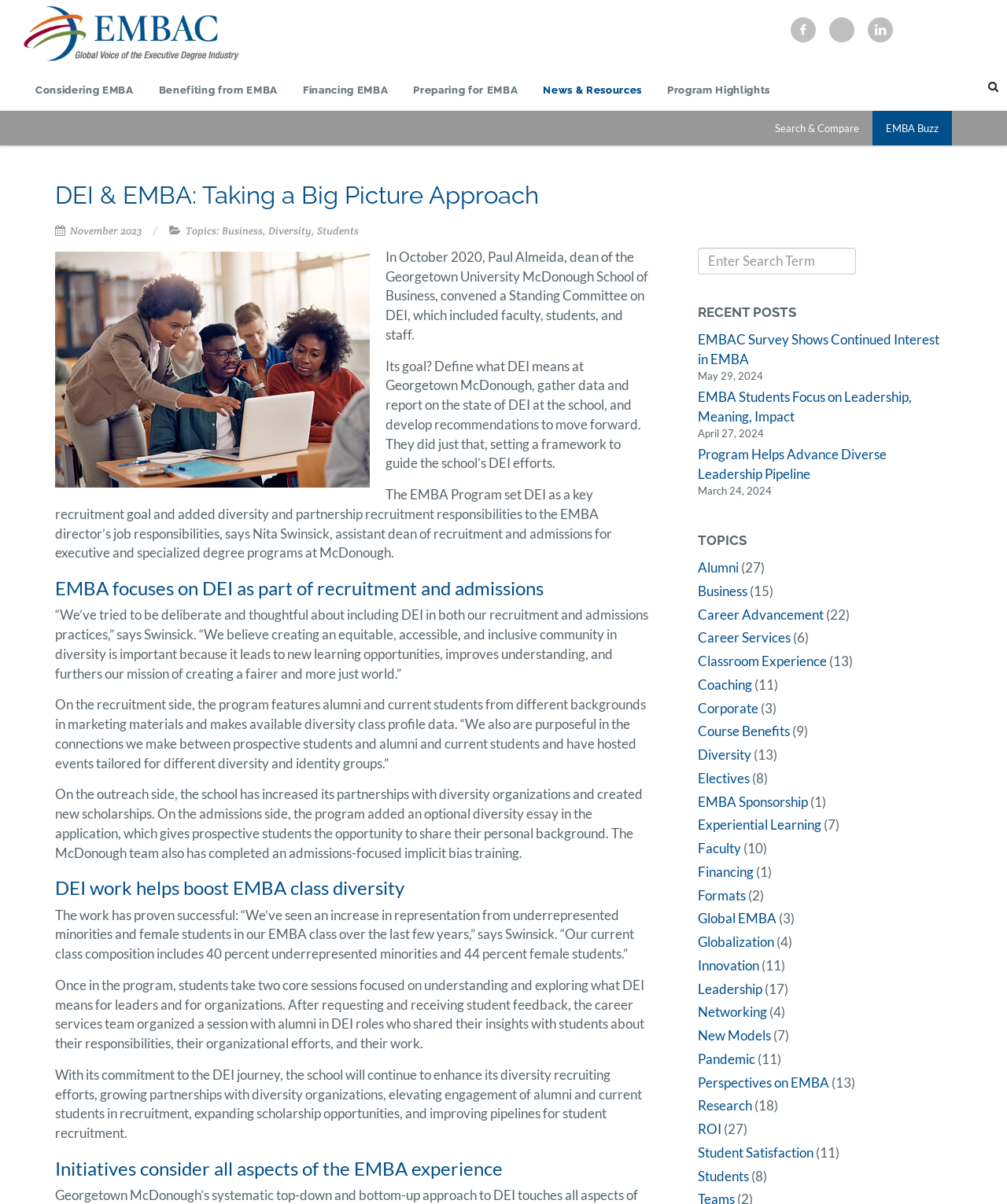Respond to the following question using a concise word or phrase: 
What is the title of the webpage?

DEI & EMBA: Taking a Big Picture Approach